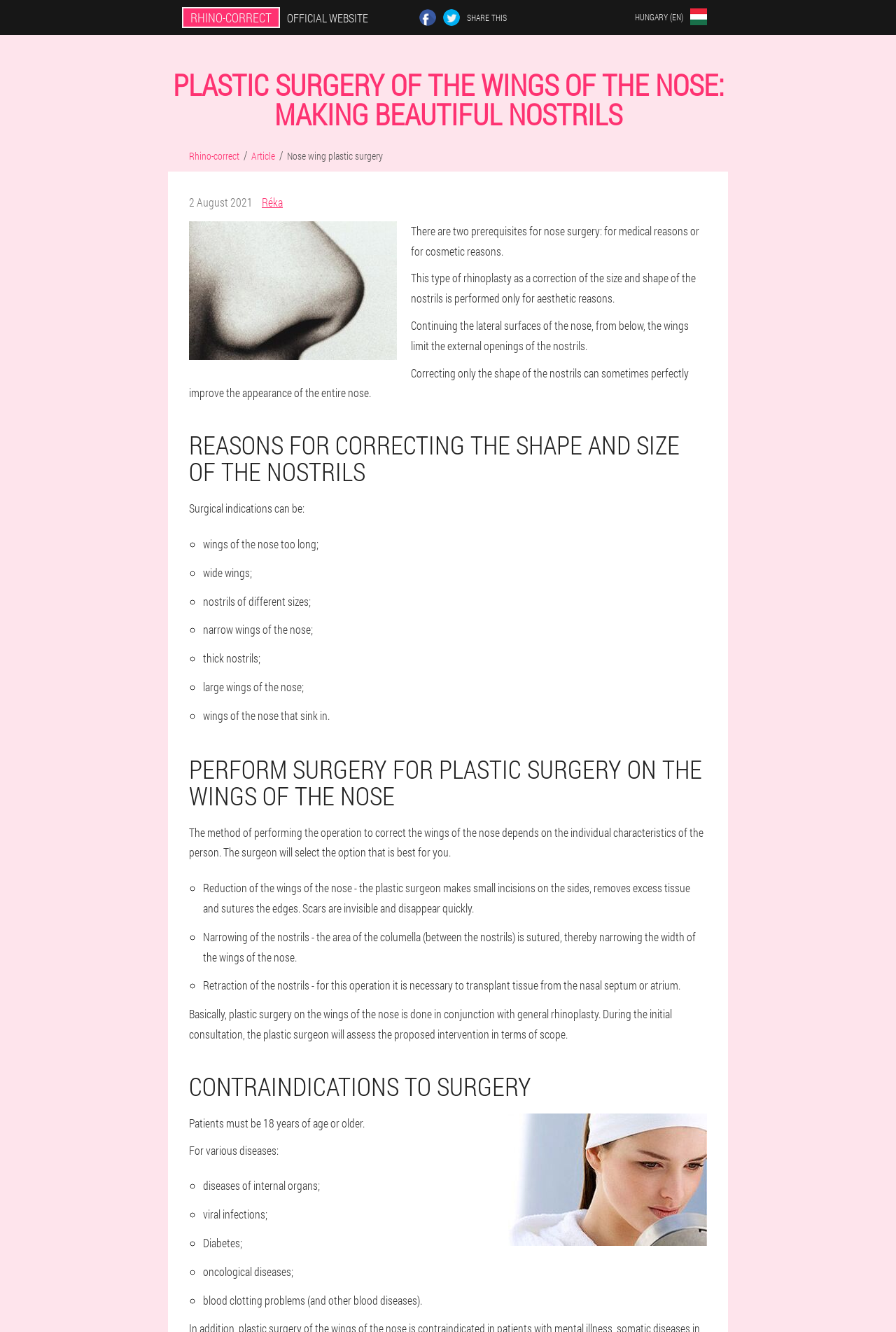Identify the bounding box coordinates for the region of the element that should be clicked to carry out the instruction: "Learn about reasons for correcting the shape and size of the nostrils". The bounding box coordinates should be four float numbers between 0 and 1, i.e., [left, top, right, bottom].

[0.211, 0.308, 0.789, 0.374]